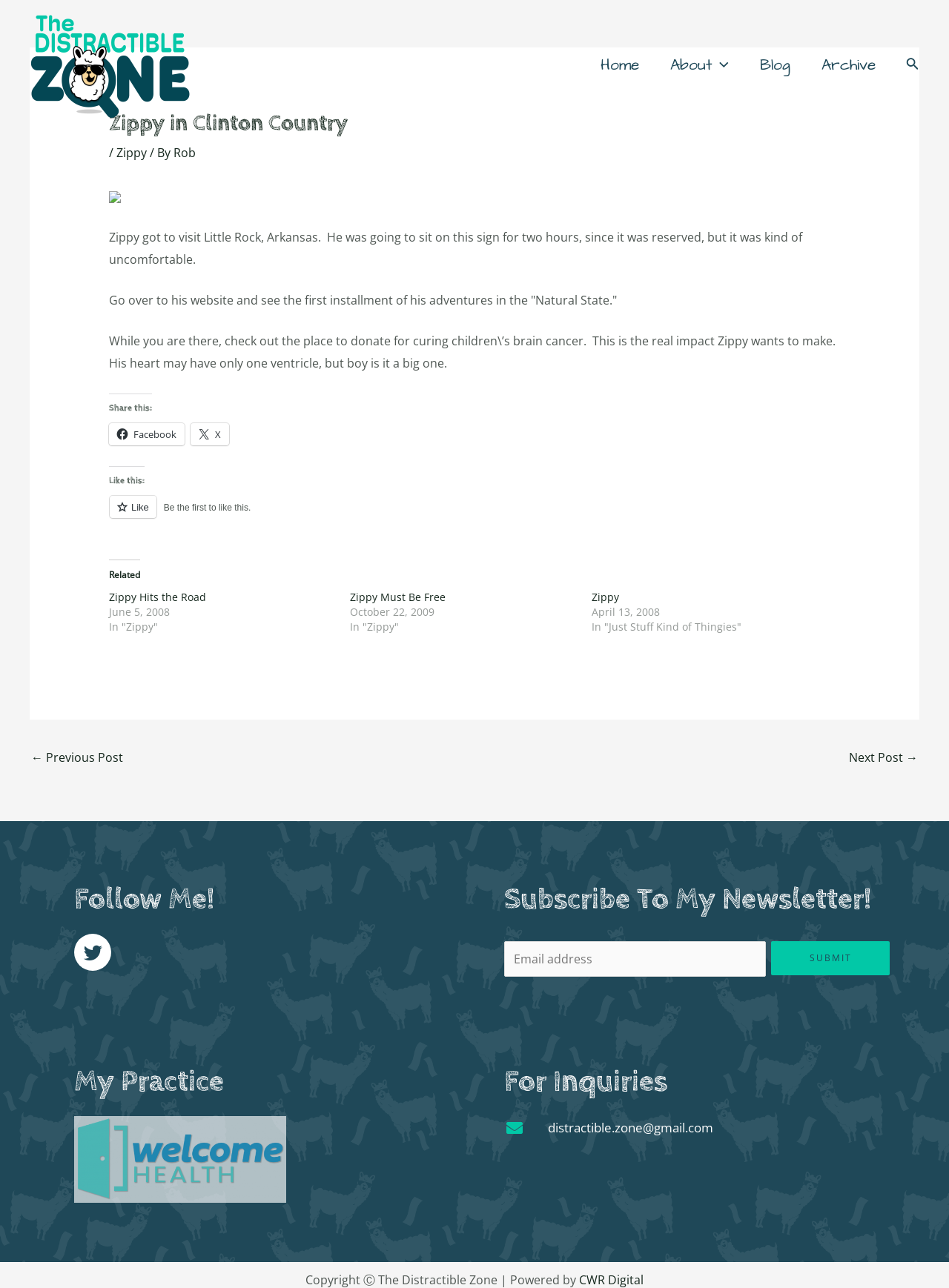Could you please study the image and provide a detailed answer to the question:
What is the topic of the related post 'Zippy Hits the Road'?

I determined the answer by looking at the link element with the text 'Zippy Hits the Road', which is categorized under 'Related' posts, and inferring that it is likely about Zippy based on the context of the webpage.